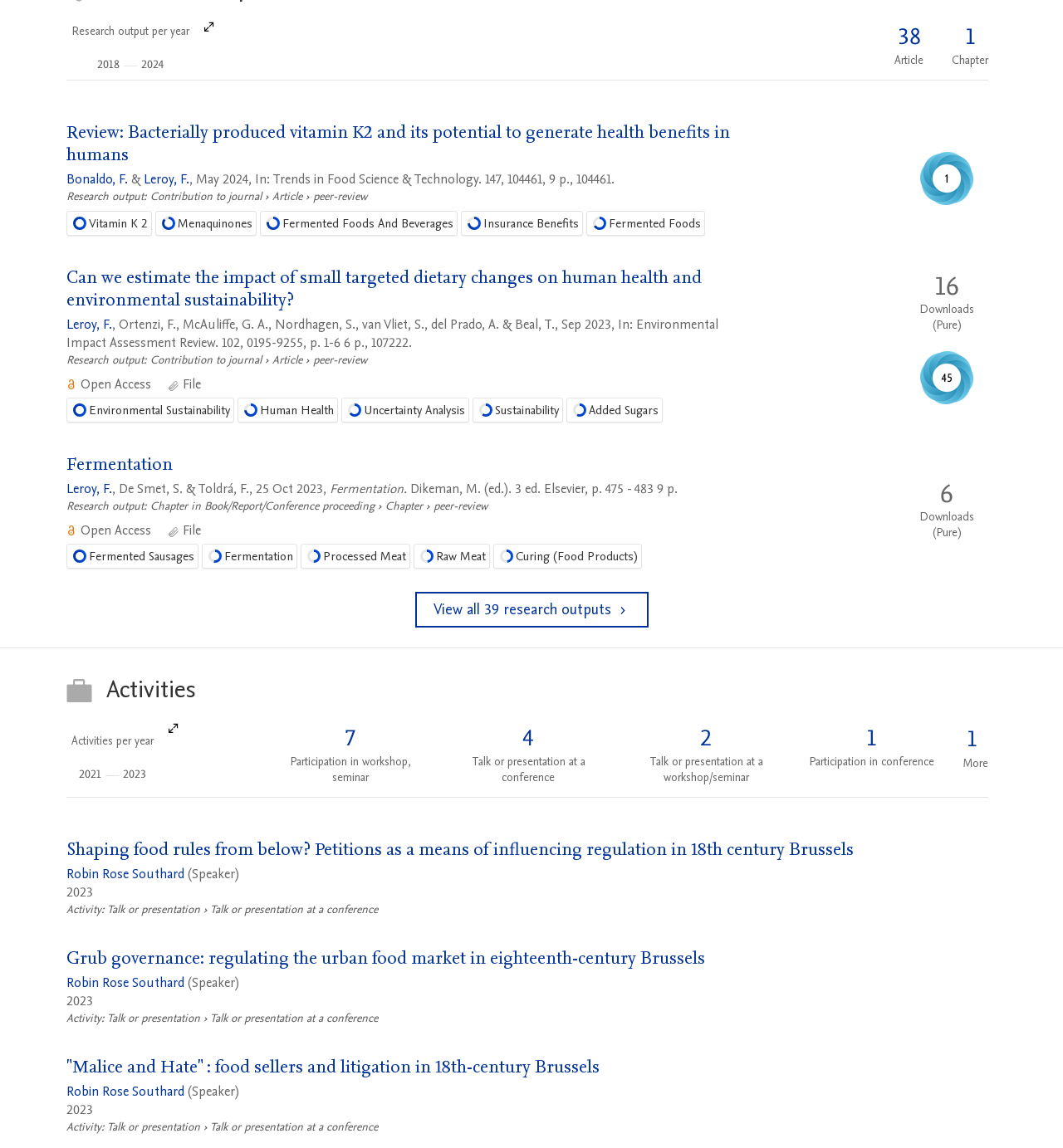Can you look at the image and give a comprehensive answer to the question:
What is the research output of 2024?

Based on the webpage, I found a section that lists research outputs per year. Under 2024, I see a link that says '1 Chapter', which suggests that the research output for 2024 is one chapter.